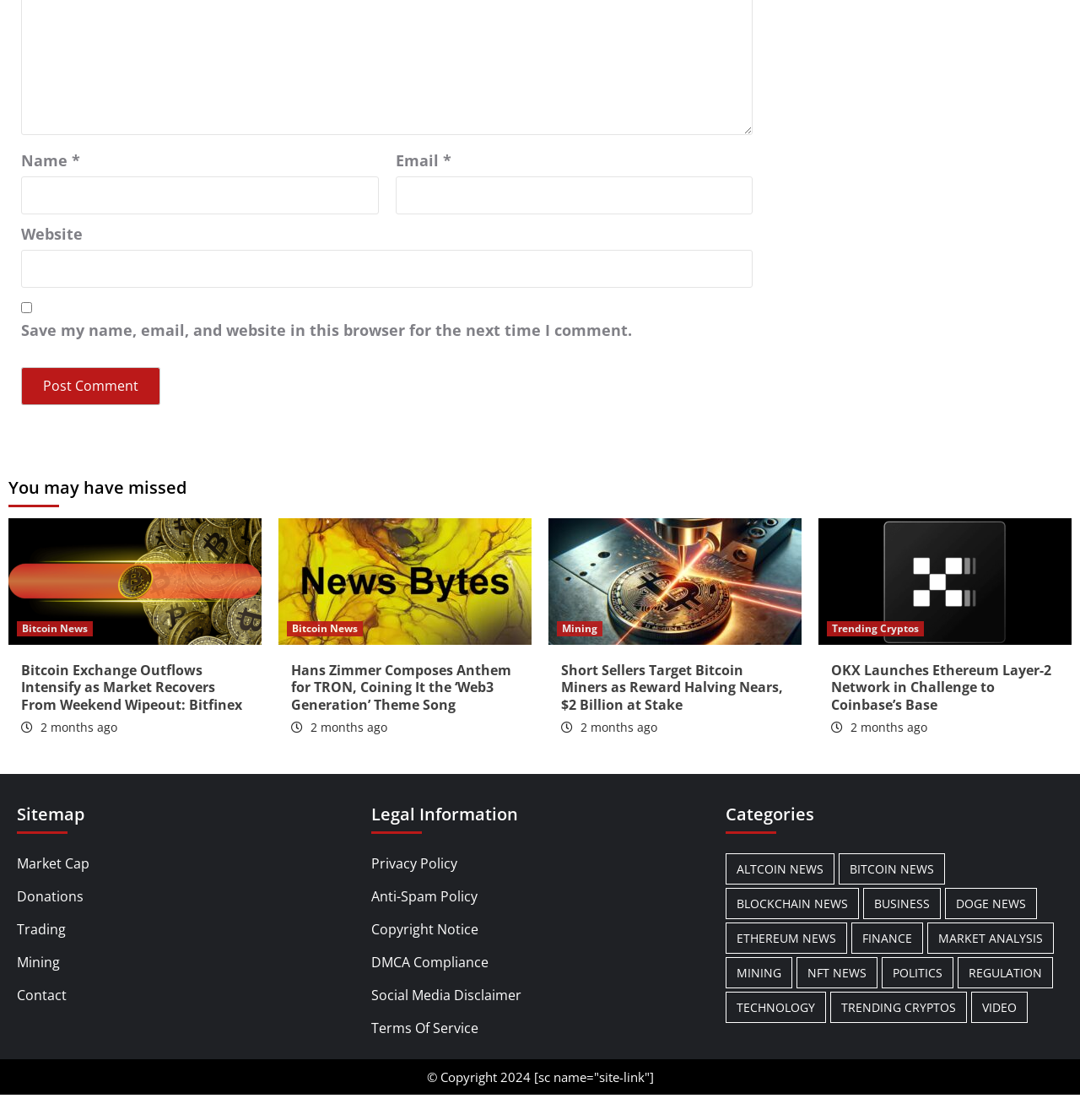Bounding box coordinates should be provided in the format (top-left x, top-left y, bottom-right x, bottom-right y) with all values between 0 and 1. Identify the bounding box for this UI element: Privacy Policy

[0.344, 0.762, 0.656, 0.787]